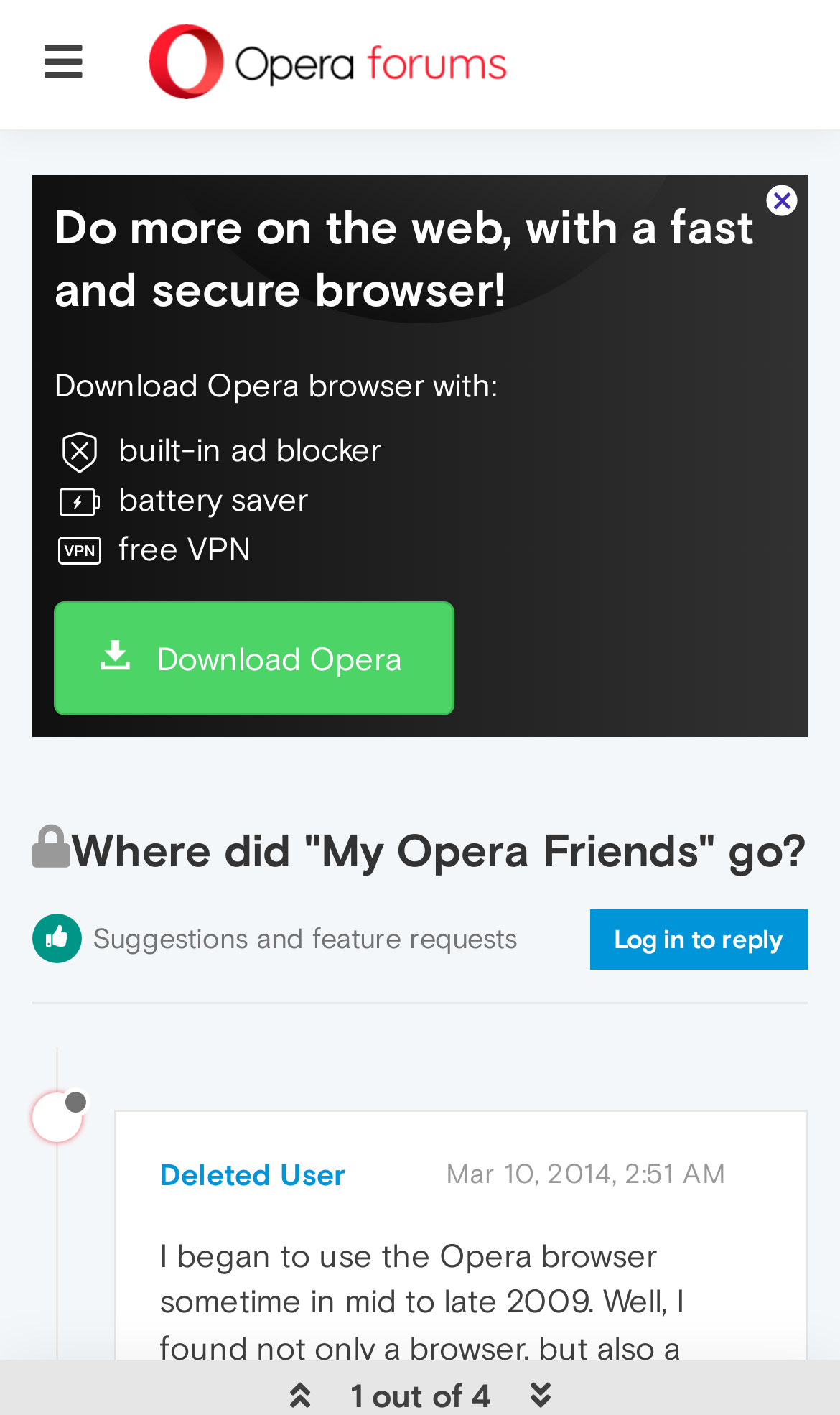What is the timestamp of the latest reply?
Refer to the image and offer an in-depth and detailed answer to the question.

The timestamp of the latest reply is 'Mar 10, 2014, 2:51 AM', which can be seen from the link 'Mar 10, 2014, 2:51 AM' with the timestamp information.